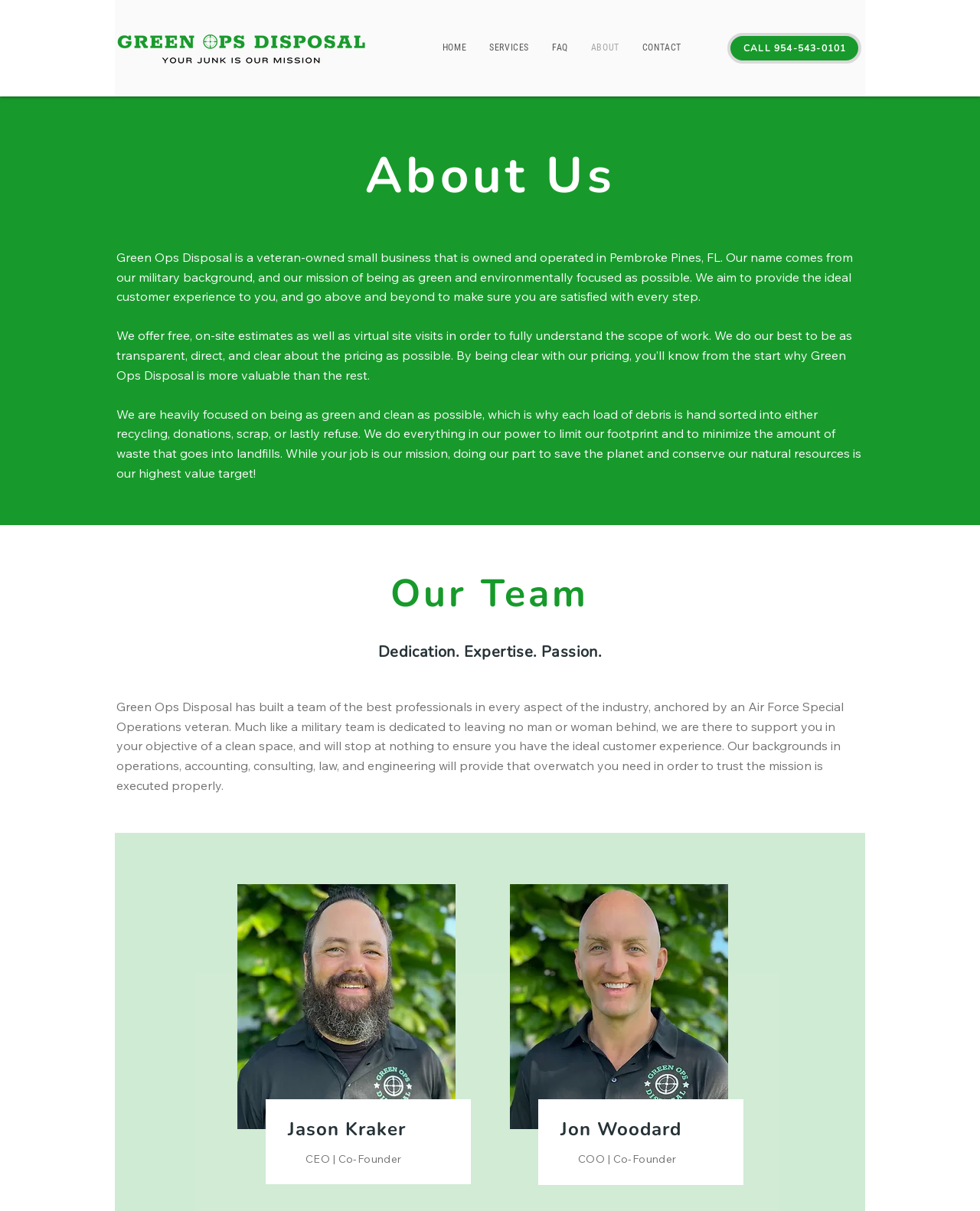Give a one-word or short phrase answer to this question: 
What is the name of the company?

Green Ops Disposal